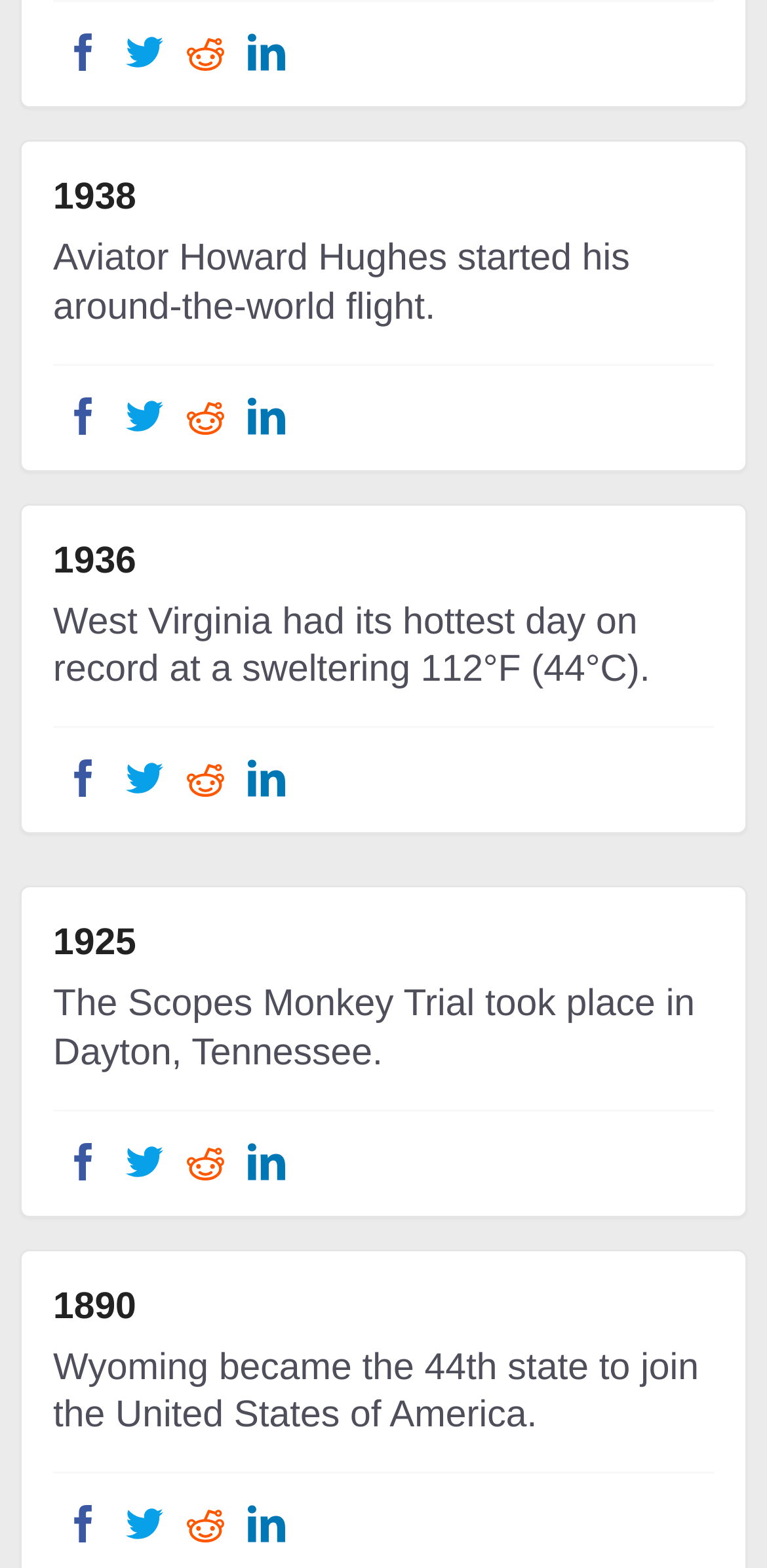Determine the bounding box coordinates of the clickable element to achieve the following action: 'Share this event on Twitter'. Provide the coordinates as four float values between 0 and 1, formatted as [left, top, right, bottom].

[0.149, 0.246, 0.228, 0.285]